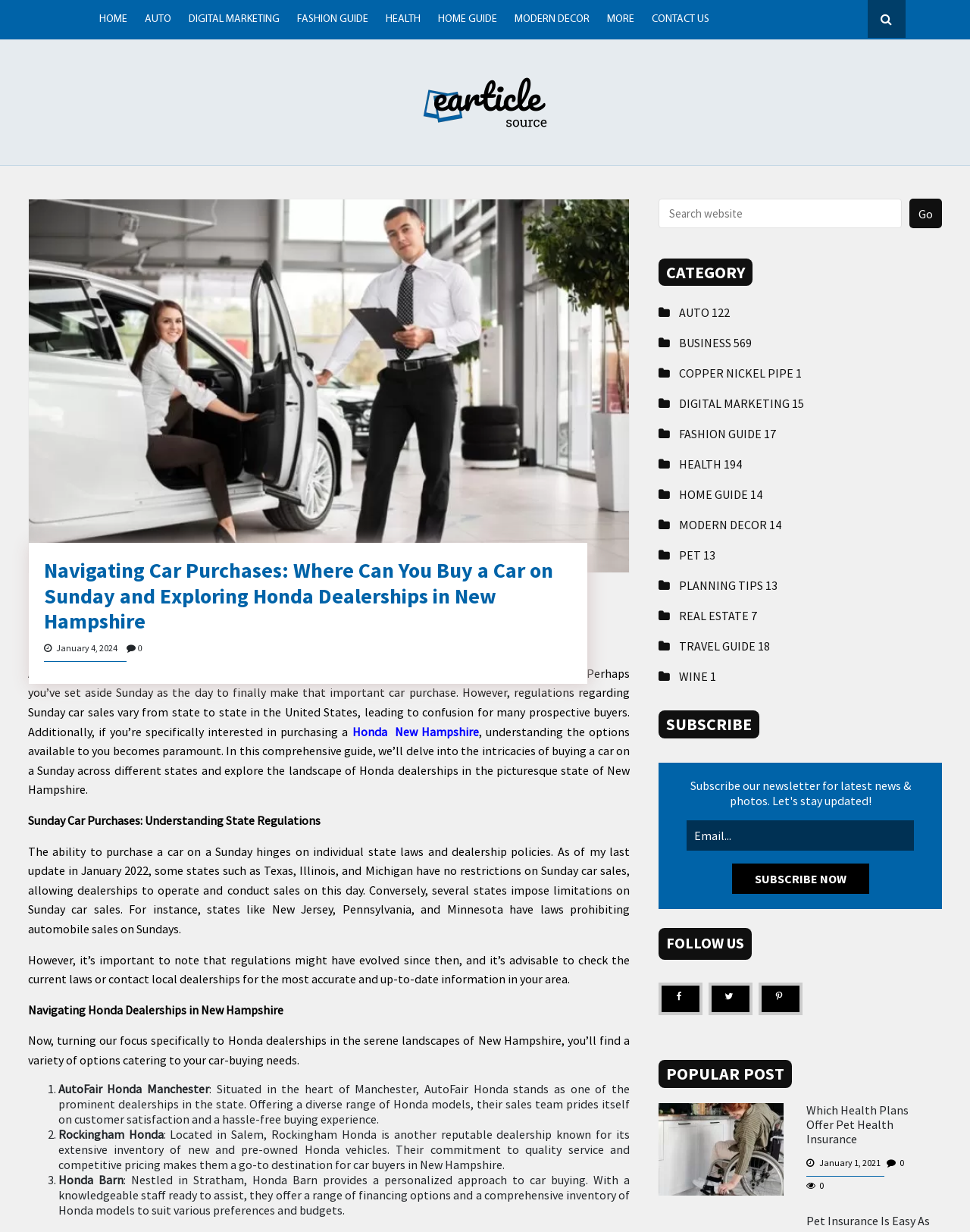What is the category of the article 'Which Health Plans Offer Pet Health Insurance'?
Answer the question based on the image using a single word or a brief phrase.

Health